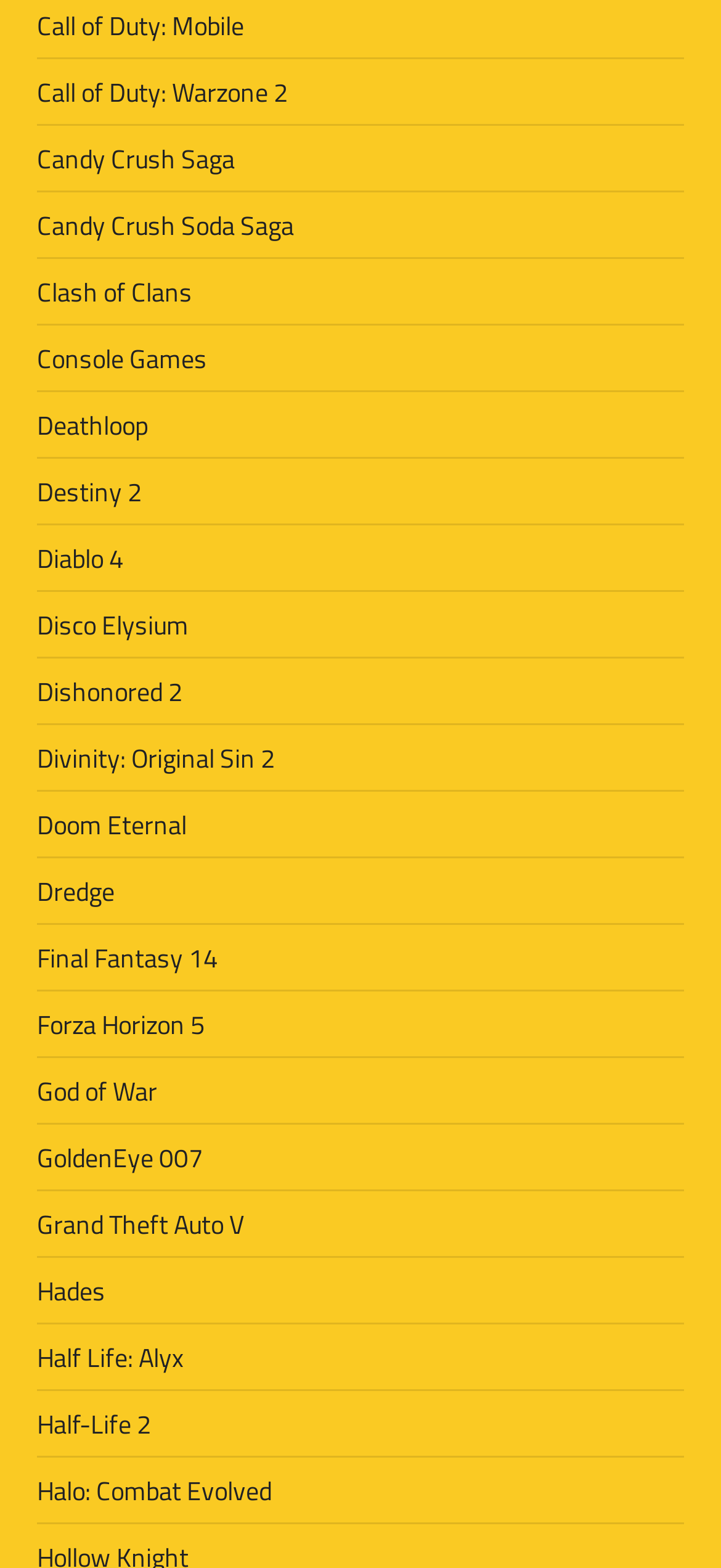Please locate the bounding box coordinates of the element that needs to be clicked to achieve the following instruction: "Visit Candy Crush Saga". The coordinates should be four float numbers between 0 and 1, i.e., [left, top, right, bottom].

[0.051, 0.088, 0.326, 0.113]